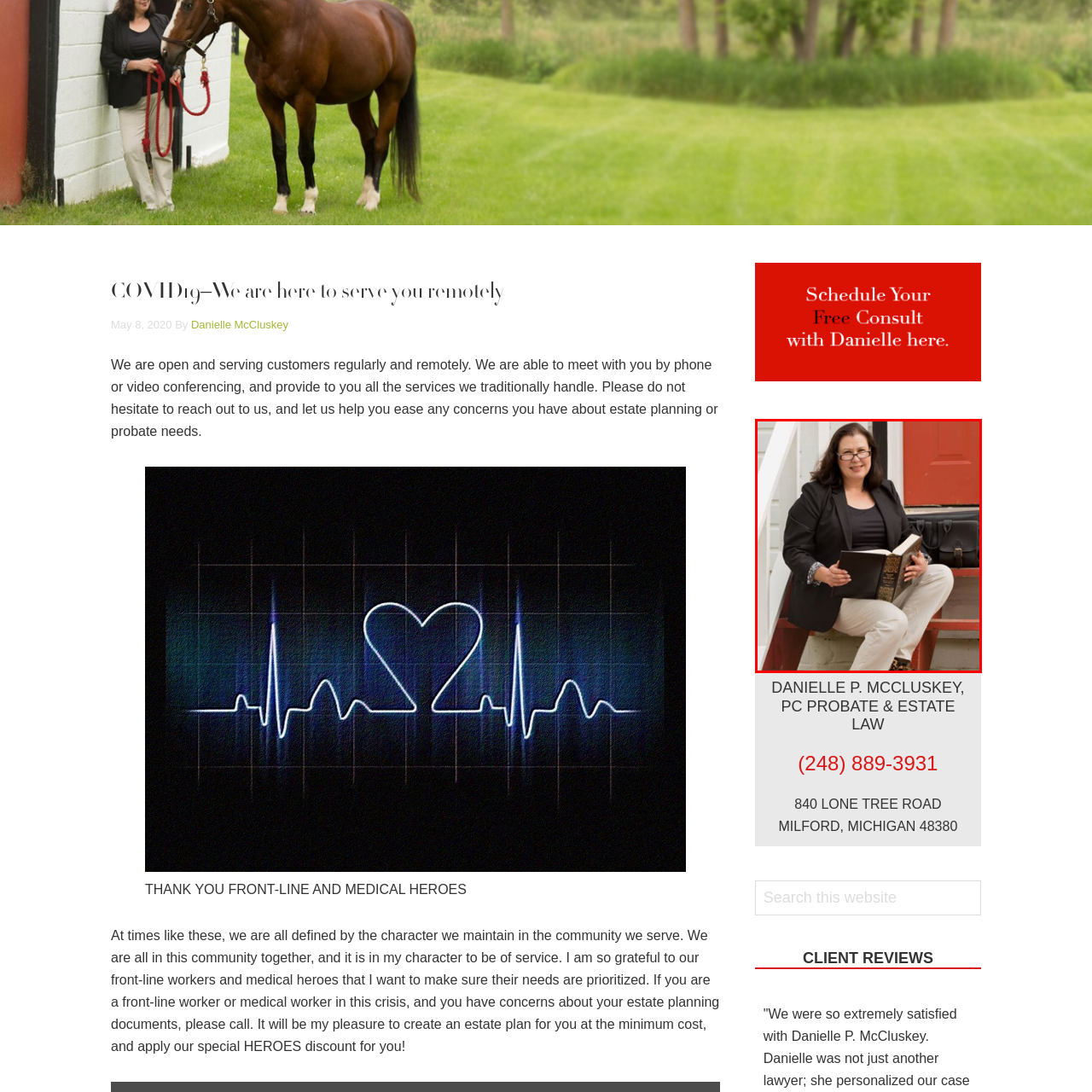Analyze the content inside the red box, What is the color of the door in the backdrop? Provide a short answer using a single word or phrase.

Red